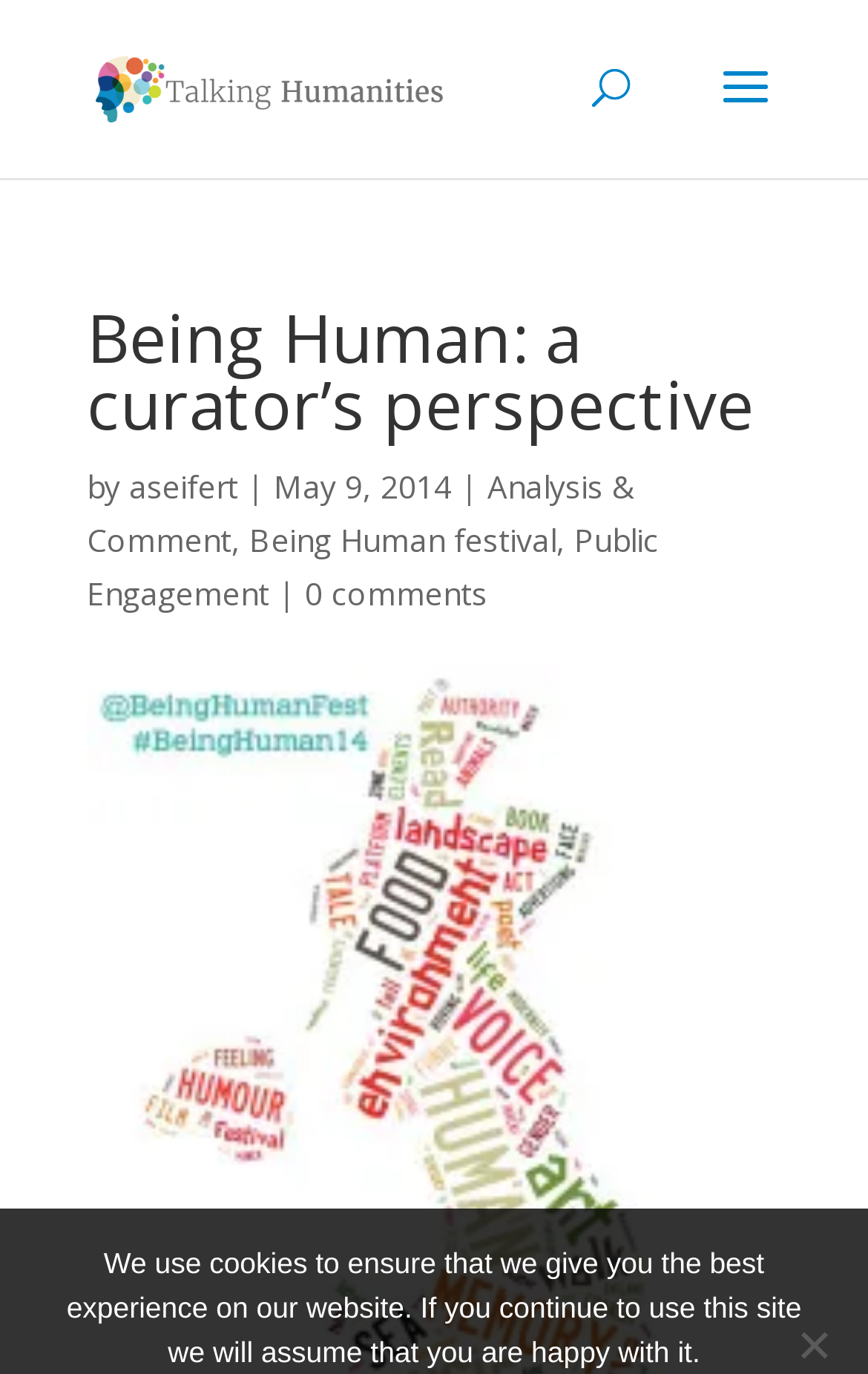Elaborate on the webpage's design and content in a detailed caption.

The webpage is about a guest post by Dr. Michael Eades on the Being Human festival of the humanities. At the top left of the page, there is a link to "Talking Humanities" accompanied by an image with the same name. Below this, there is a search bar that spans almost the entire width of the page.

The main content of the page is headed by a title "Being Human: a curator's perspective" which is centered near the top of the page. Below the title, there is a byline that reads "by aseifert" with the date "May 9, 2014" to the right. 

To the right of the byline, there are three links: "Analysis & Comment", "Being Human festival", and "Public Engagement". Below these links, there is a separator line, and then a link to "0 comments". 

At the very bottom of the page, there is a notice about the use of cookies on the website, which spans almost the entire width of the page. To the right of this notice, there is a small "No" button.